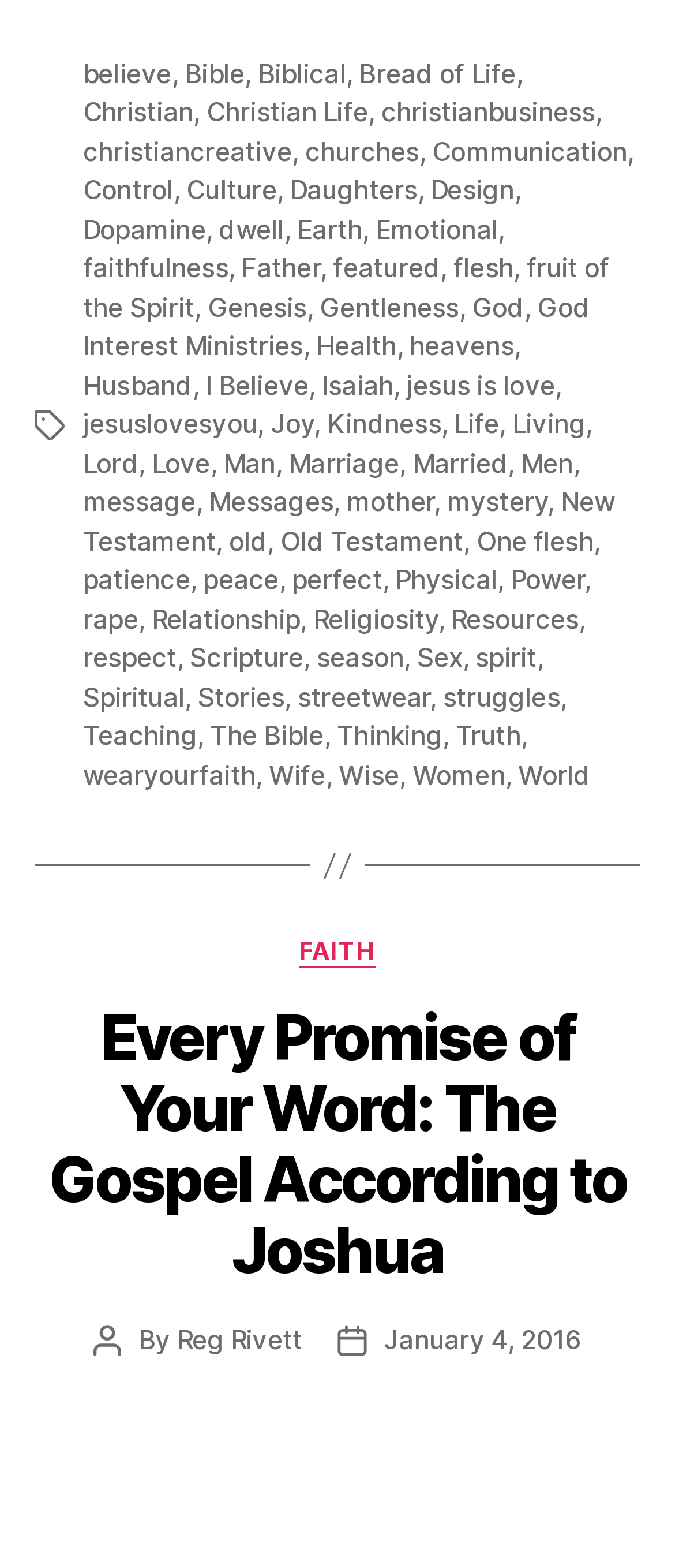Specify the bounding box coordinates of the region I need to click to perform the following instruction: "Click on the 'believe' link". The coordinates must be four float numbers in the range of 0 to 1, i.e., [left, top, right, bottom].

[0.123, 0.036, 0.254, 0.057]